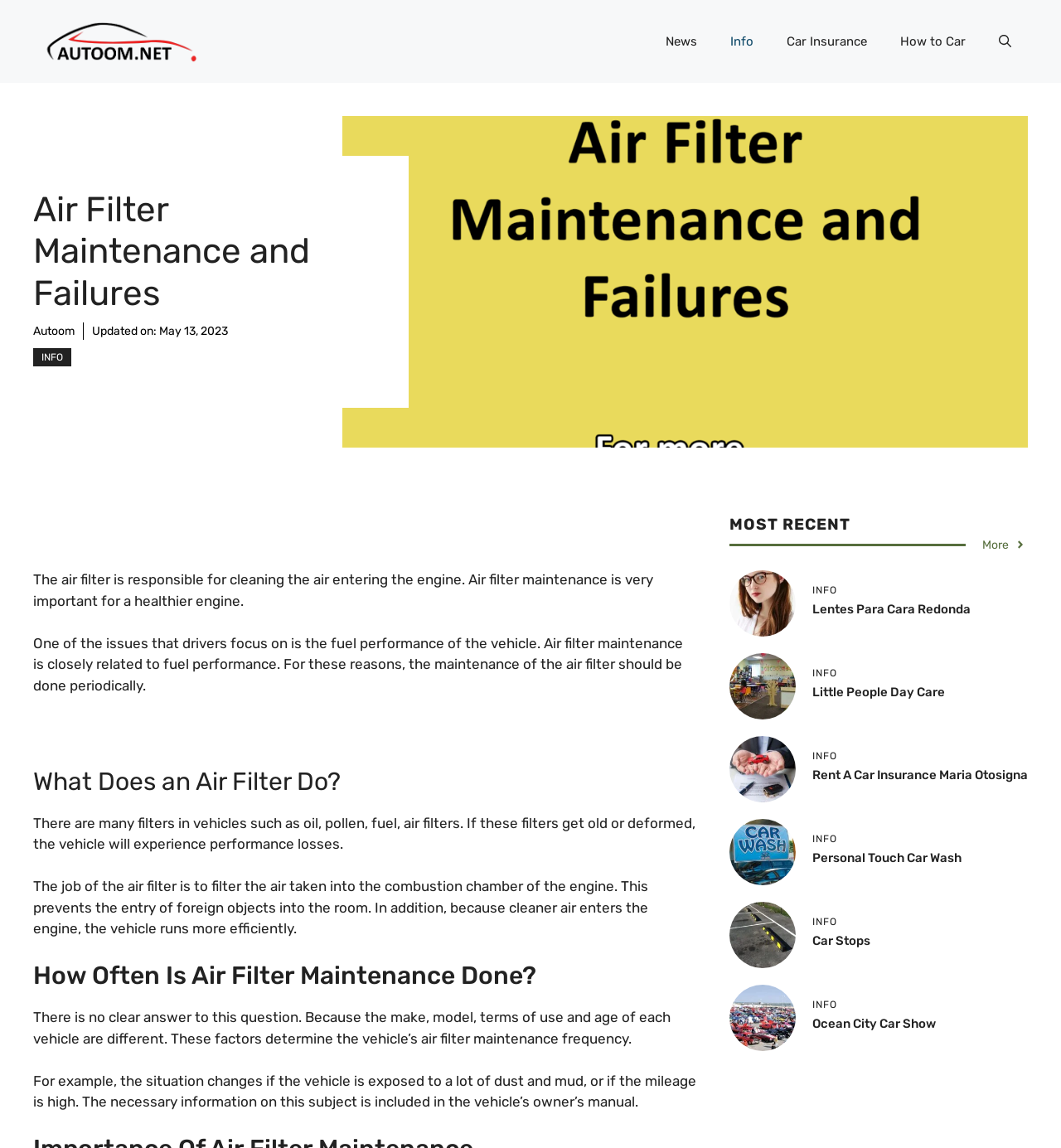Produce an elaborate caption capturing the essence of the webpage.

The webpage is about air filter maintenance and failures, with a focus on its importance for a healthier engine. At the top, there is a banner with a link to the site, followed by a navigation menu with links to "News", "Info", "Car Insurance", "How to Car", and a search button. Below the navigation menu, there is a heading that reads "Air Filter Maintenance and Failures" and a link to "Autoom". 

To the right of the heading, there is a figure with an image related to air filter maintenance and failures, accompanied by a brief description of the importance of air filter maintenance. Below the image, there are several paragraphs of text that discuss the role of the air filter, how often it should be maintained, and the consequences of neglecting its maintenance.

On the right side of the page, there is a section with the heading "MOST RECENT" and several links to related articles or topics, each accompanied by an image. These links include "Lentes Para Cara Redonda", "Little People Day Care", "Rent A Car Insurance Maria Otosigna", "Personal Touch Car Wash", "Car Stops", and "Ocean City Car Show". Each of these links has a heading with the title of the article or topic, followed by a brief description or summary.